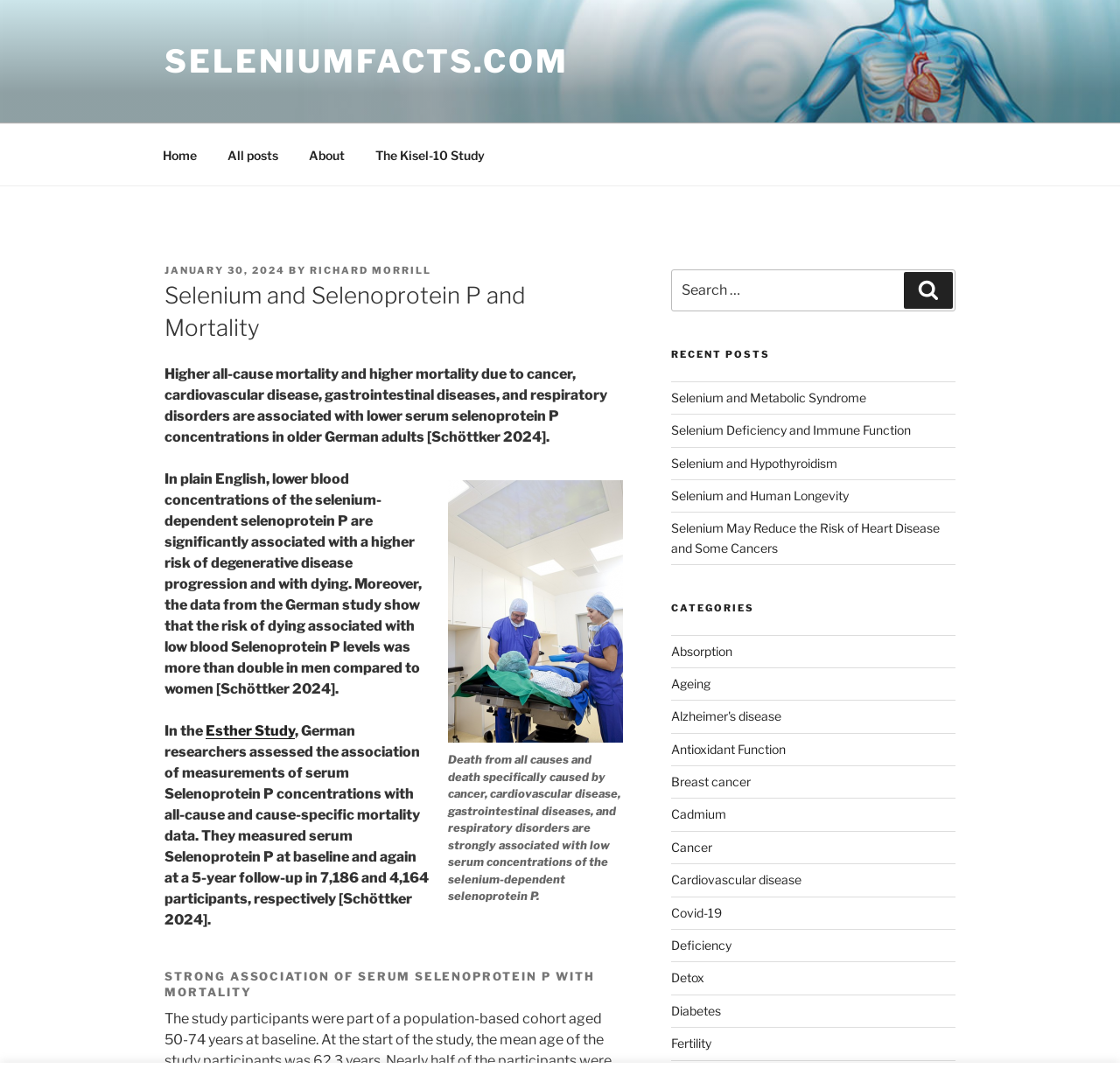Carefully examine the image and provide an in-depth answer to the question: What is the website's domain name?

I found the website's domain name by looking at the link element with the text 'SELENIUMFACTS.COM' at the top of the webpage, which is likely the website's logo or title.